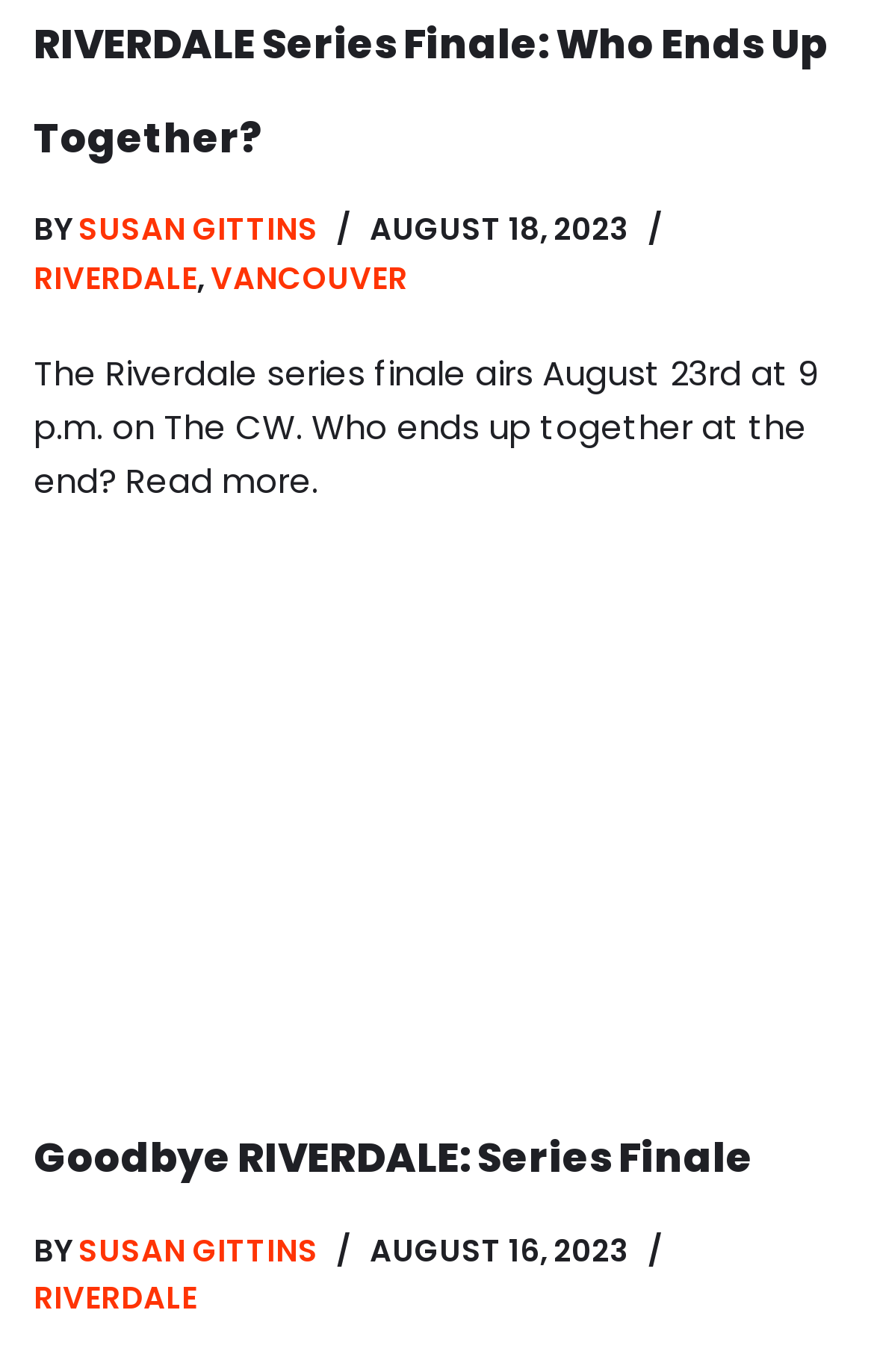Please find and report the bounding box coordinates of the element to click in order to perform the following action: "Learn more about Riverdale". The coordinates should be expressed as four float numbers between 0 and 1, in the format [left, top, right, bottom].

[0.038, 0.187, 0.226, 0.219]